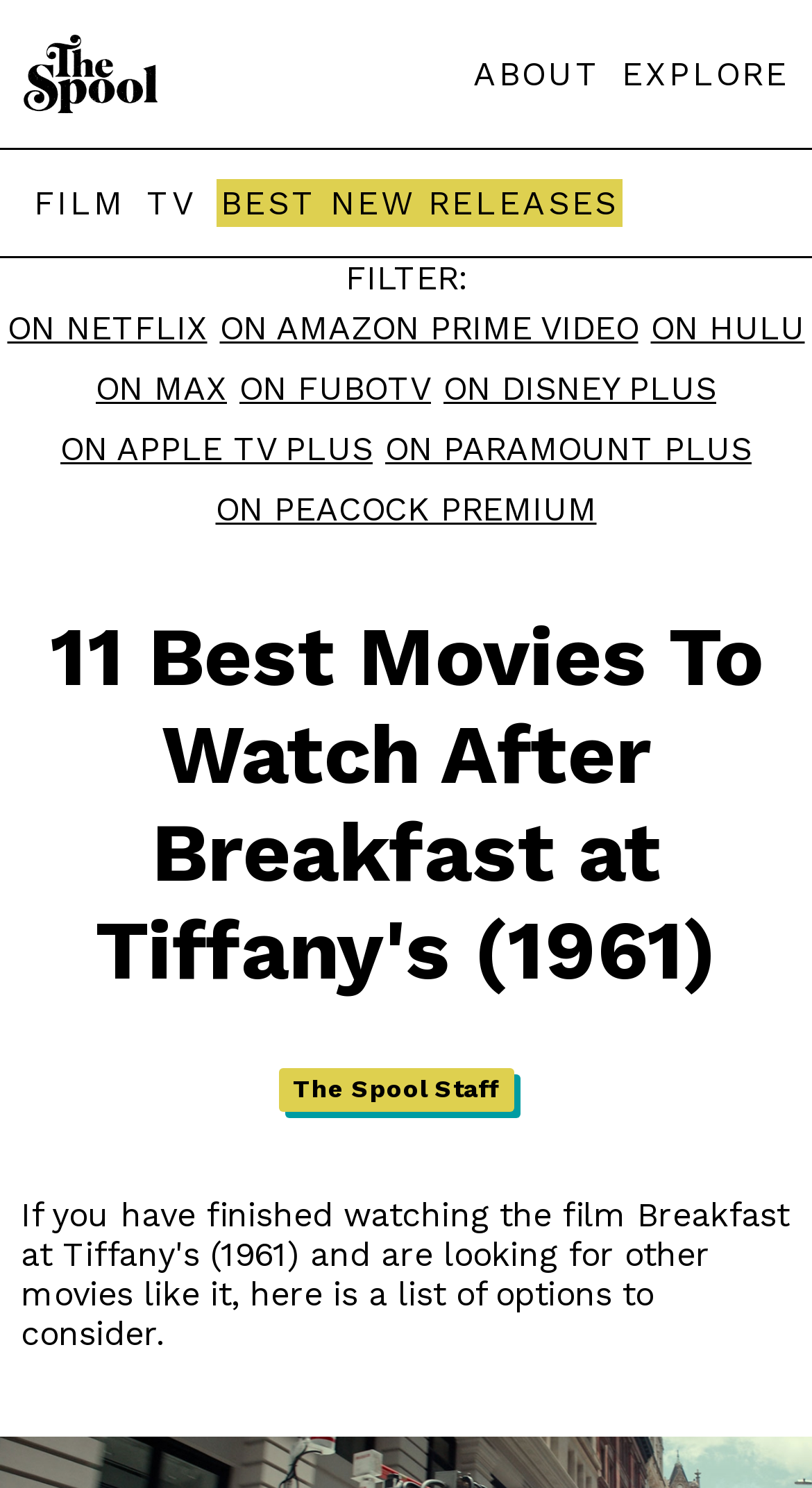Specify the bounding box coordinates of the area to click in order to execute this command: 'go to ABOUT page'. The coordinates should consist of four float numbers ranging from 0 to 1, and should be formatted as [left, top, right, bottom].

[0.583, 0.036, 0.74, 0.063]